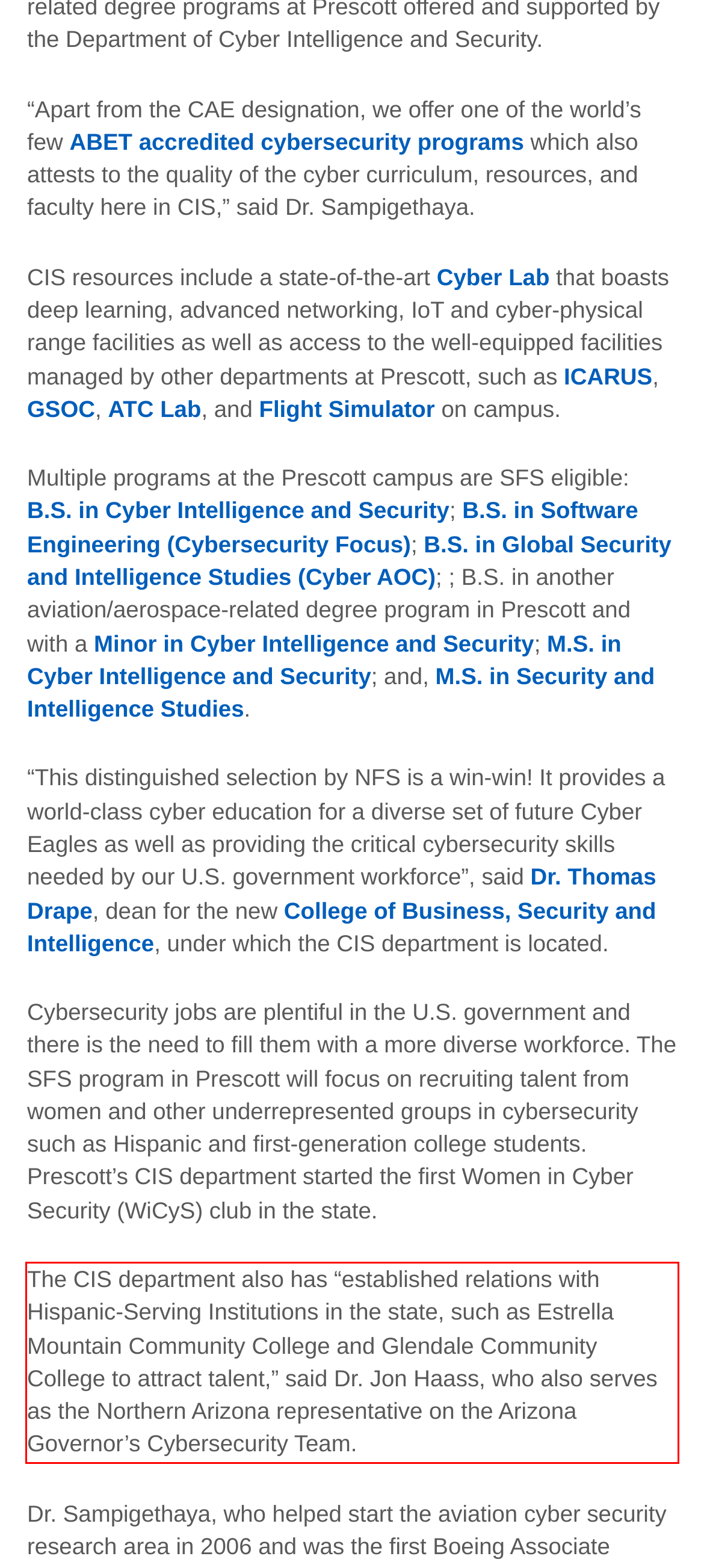Look at the screenshot of the webpage, locate the red rectangle bounding box, and generate the text content that it contains.

The CIS department also has “established relations with Hispanic-Serving Institutions in the state, such as Estrella Mountain Community College and Glendale Community College to attract talent,” said Dr. Jon Haass, who also serves as the Northern Arizona representative on the Arizona Governor’s Cybersecurity Team.